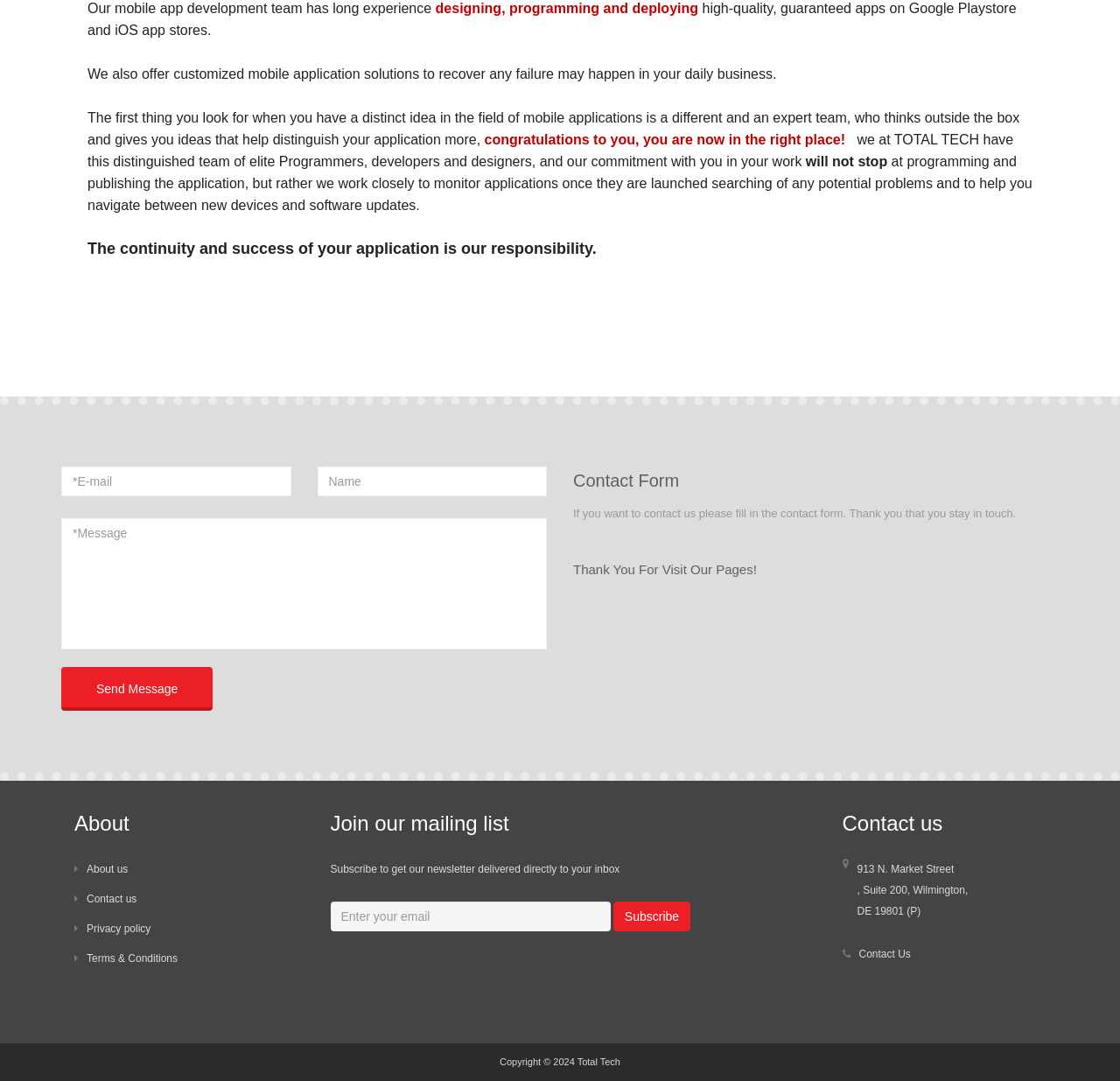Find the bounding box of the web element that fits this description: "Subscribe".

[0.548, 0.834, 0.616, 0.861]